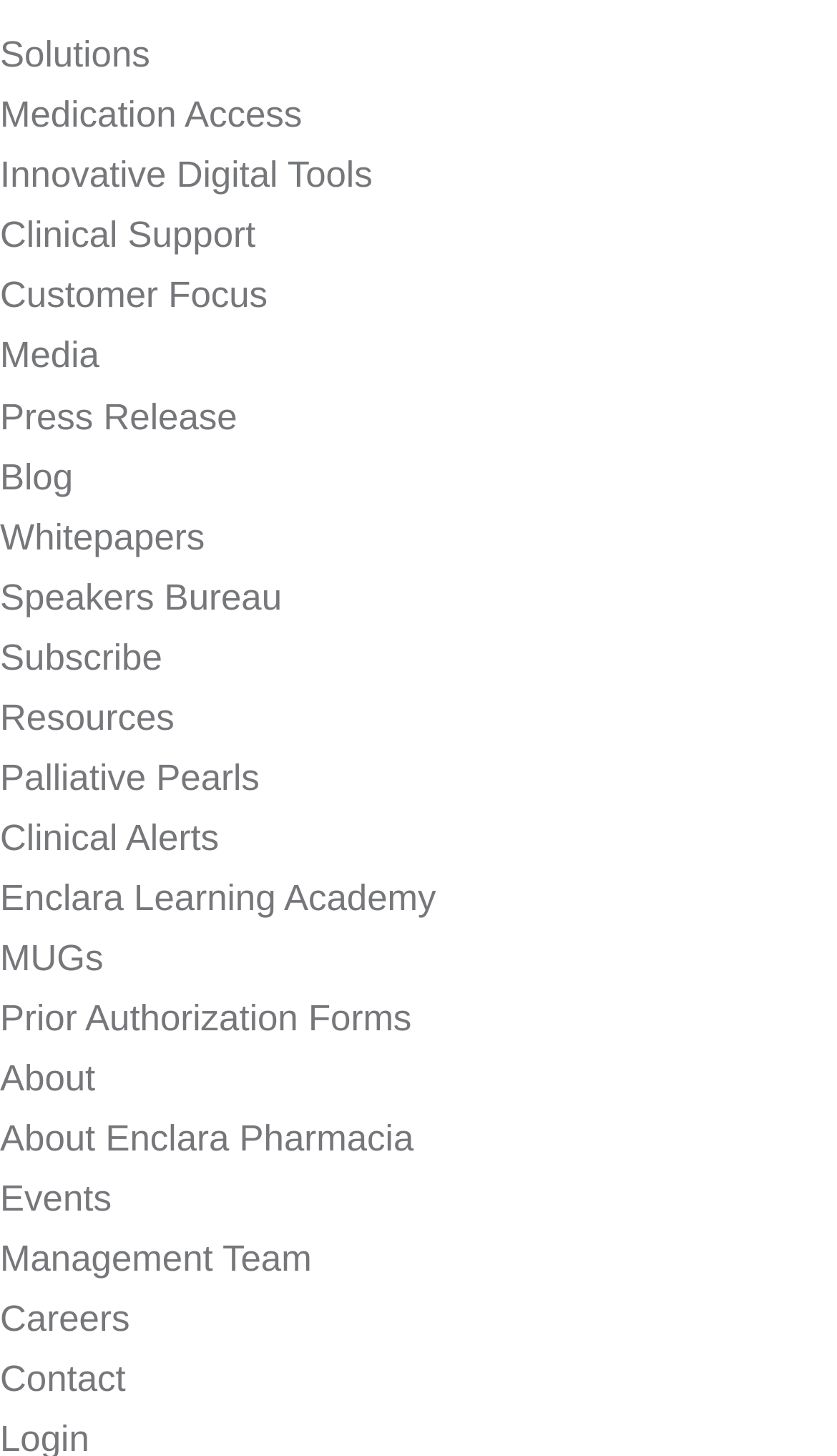Determine the bounding box coordinates of the region to click in order to accomplish the following instruction: "Read the latest press release". Provide the coordinates as four float numbers between 0 and 1, specifically [left, top, right, bottom].

[0.0, 0.272, 0.283, 0.3]